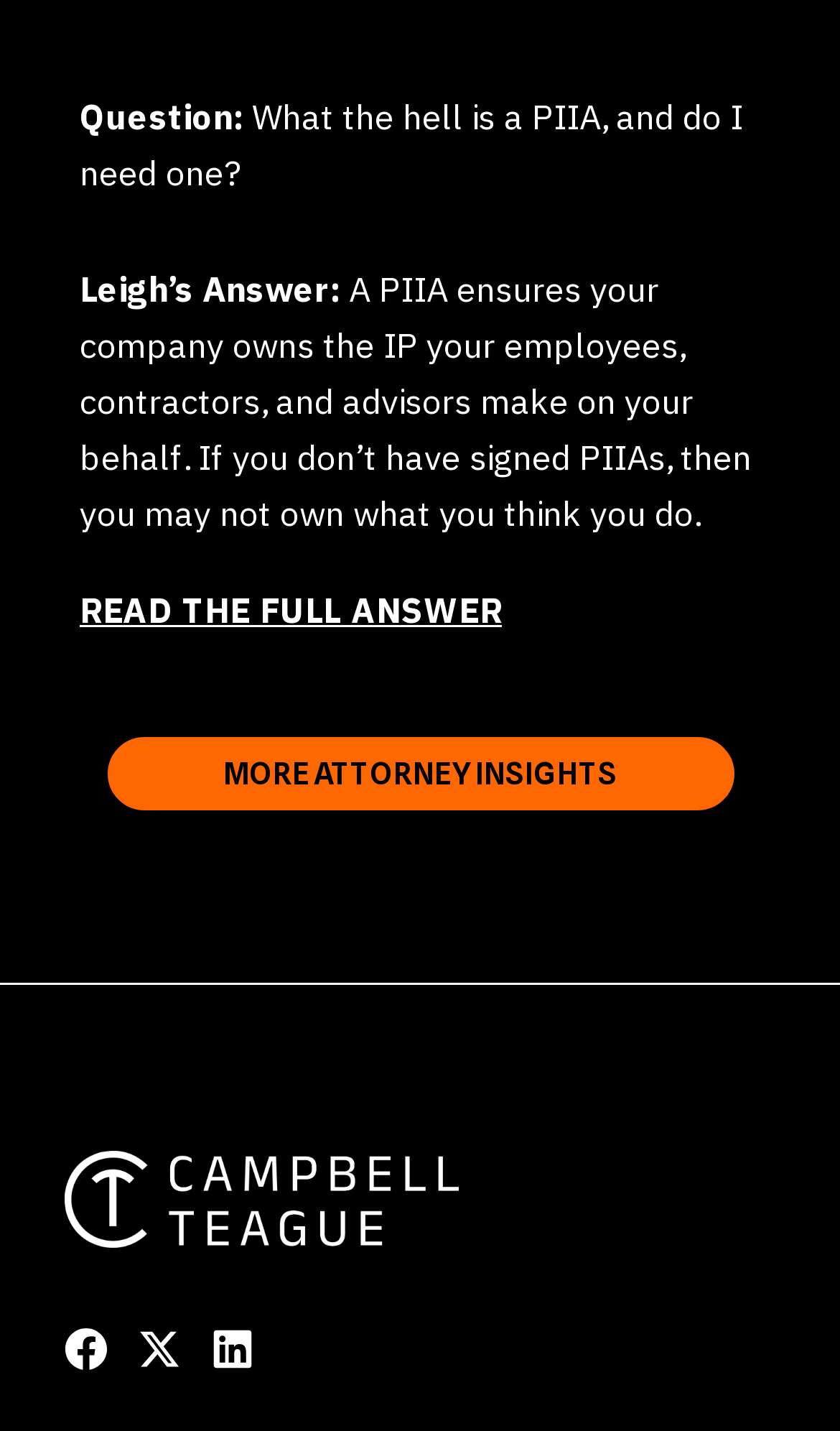Please give a succinct answer to the question in one word or phrase:
What is the topic of the question on the page?

PIIA